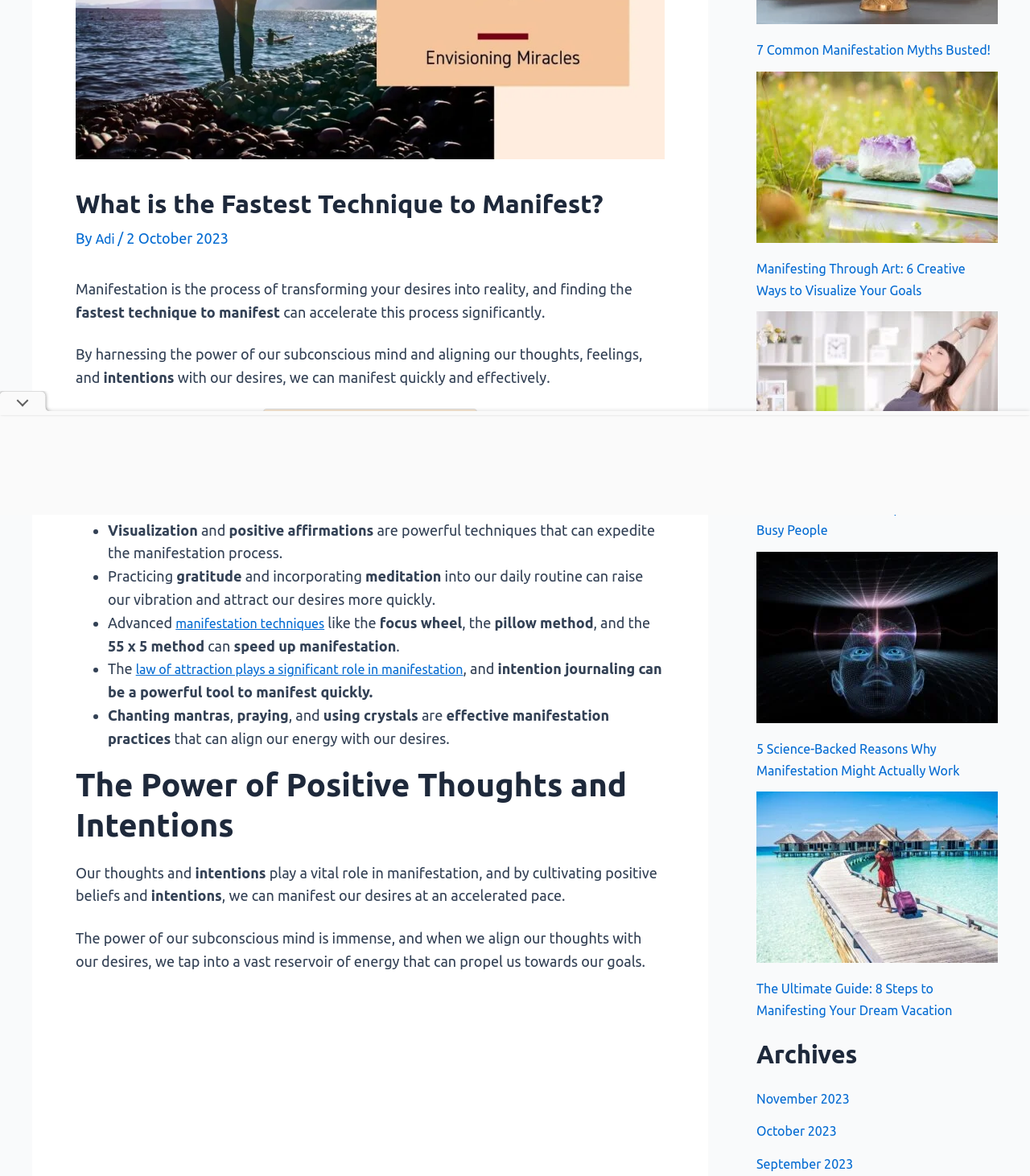Provide the bounding box coordinates for the specified HTML element described in this description: "7 Common Manifestation Myths Busted!". The coordinates should be four float numbers ranging from 0 to 1, in the format [left, top, right, bottom].

[0.734, 0.035, 0.938, 0.067]